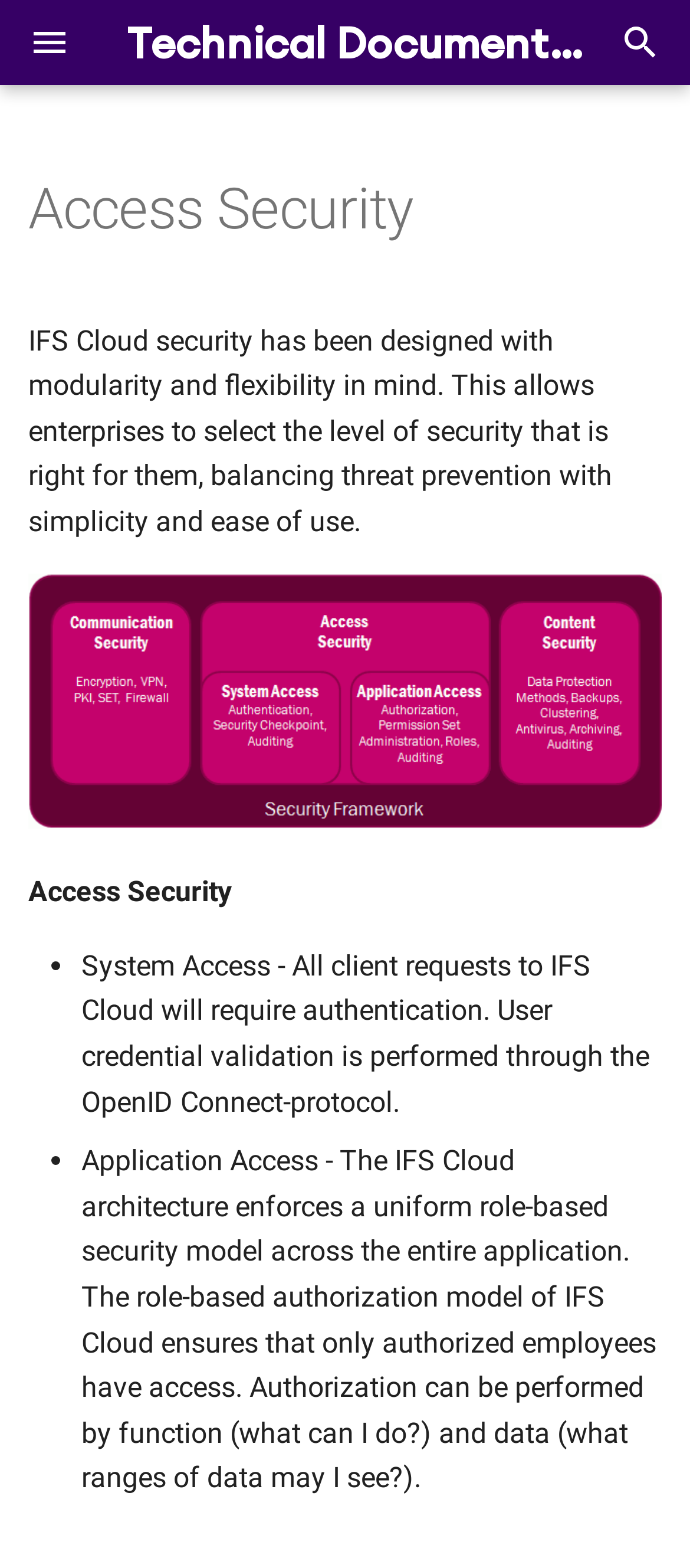Identify and provide the bounding box for the element described by: "Workflows".

[0.0, 0.43, 0.621, 0.484]